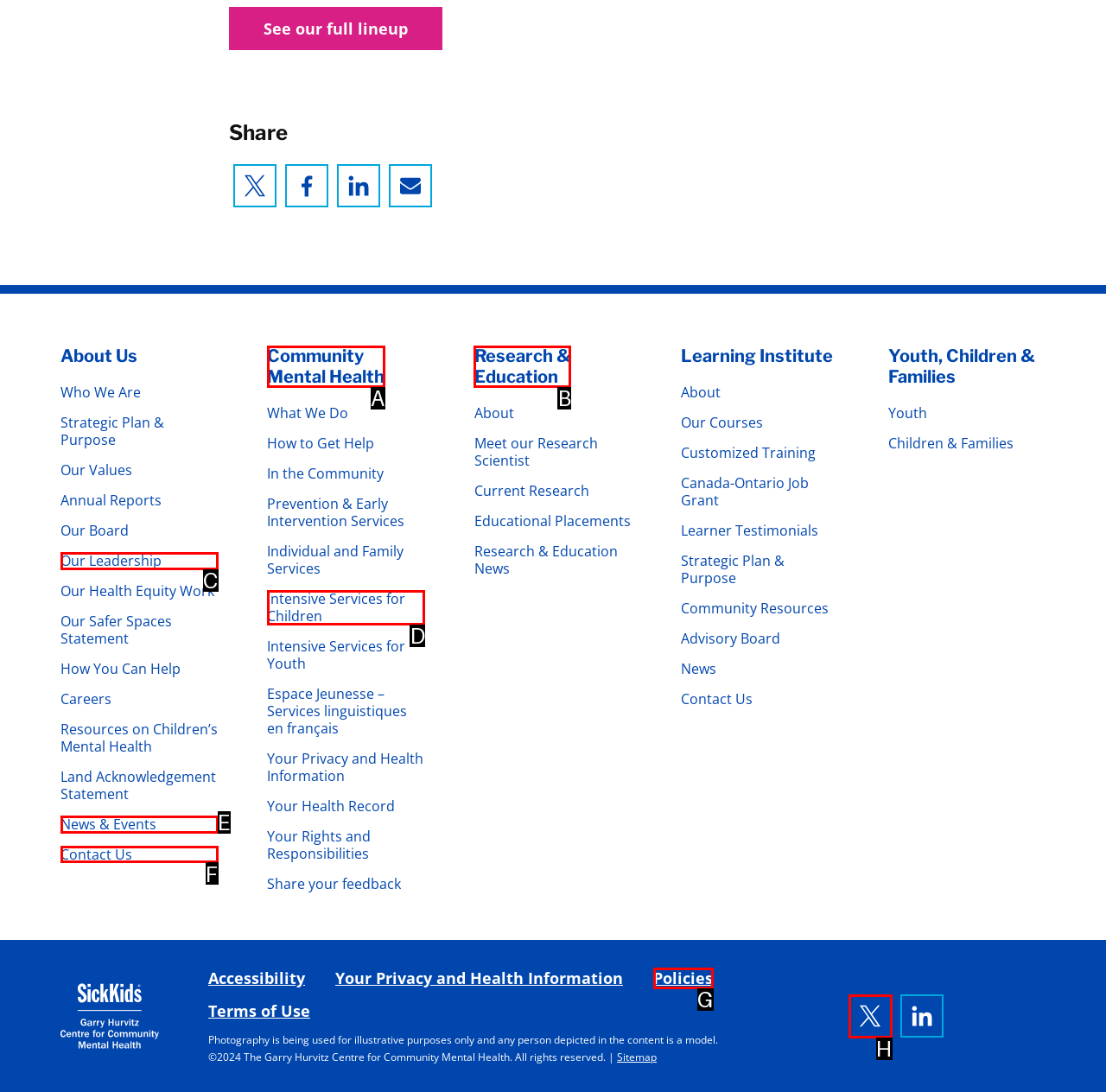Which letter corresponds to the correct option to complete the task: Contact Us?
Answer with the letter of the chosen UI element.

F